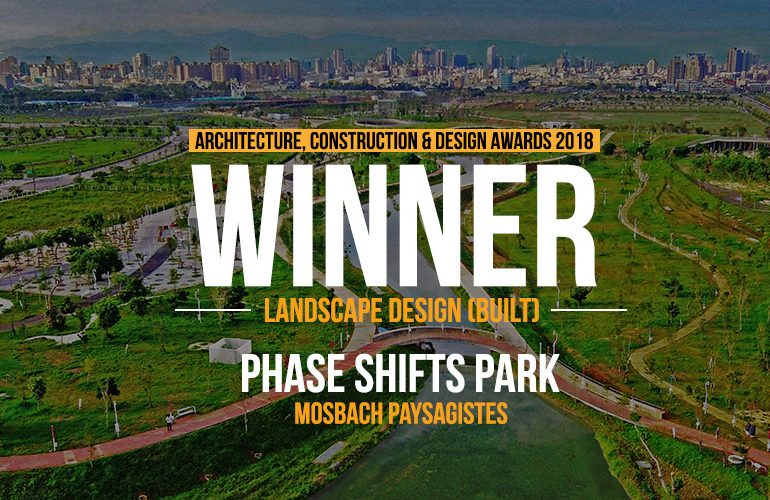Please answer the following question using a single word or phrase: 
What is the category of the award?

Landscape Design (Built)